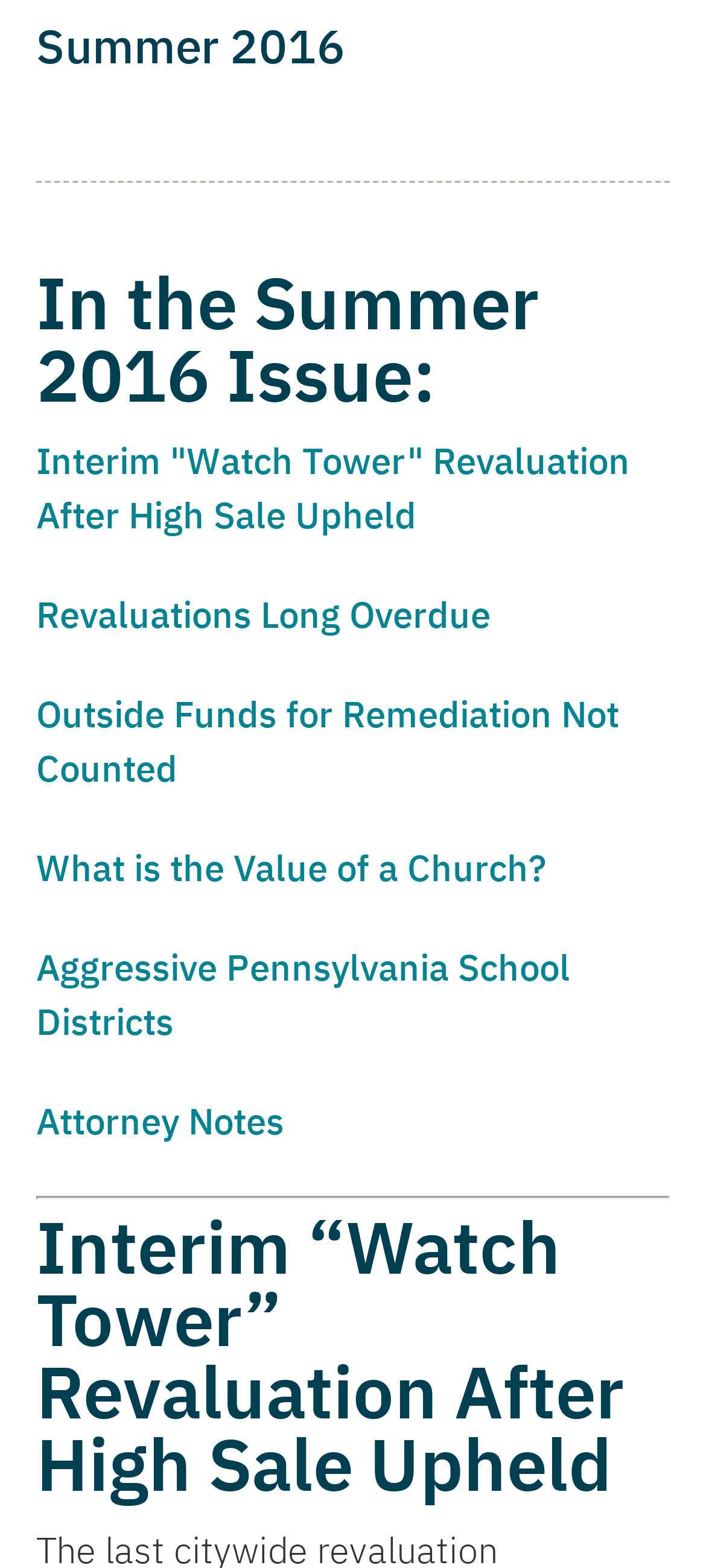Provide the bounding box coordinates for the specified HTML element described in this description: "Accept All Cookies". The coordinates should be four float numbers ranging from 0 to 1, in the format [left, top, right, bottom].

[0.092, 0.304, 0.612, 0.36]